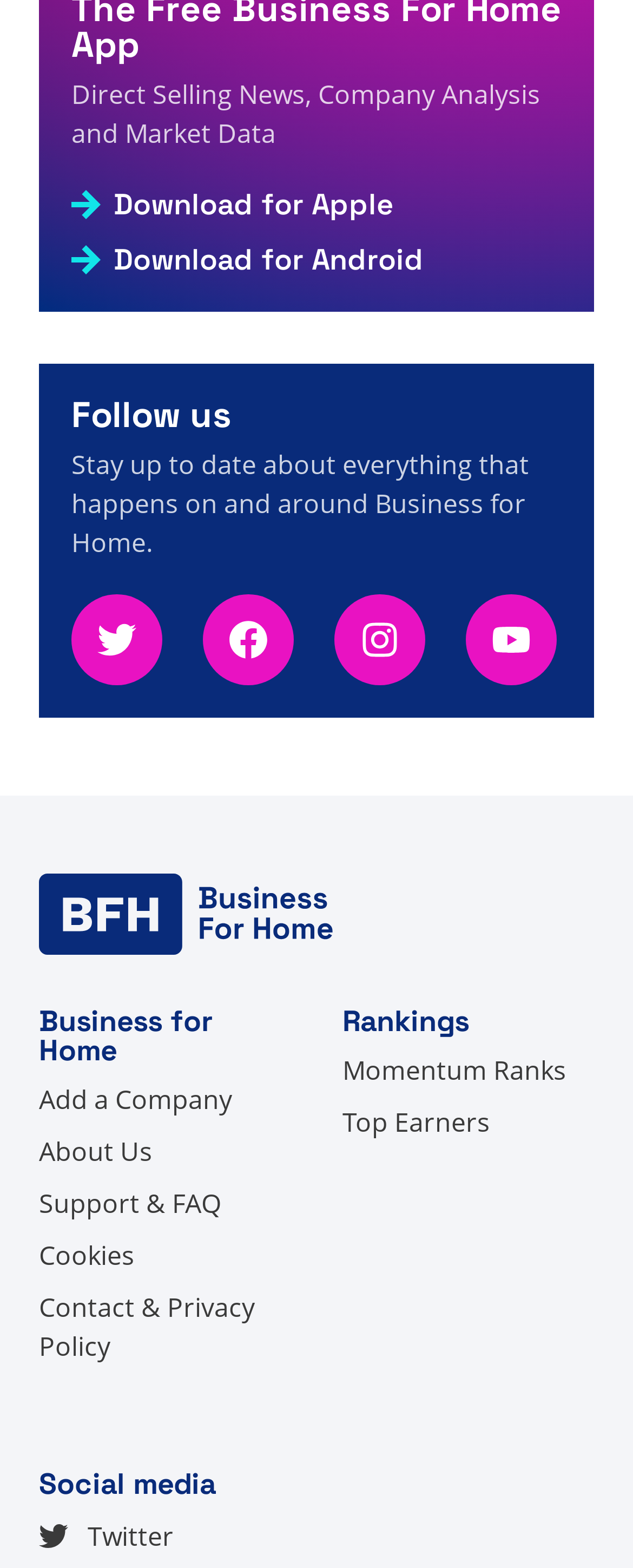Pinpoint the bounding box coordinates of the element you need to click to execute the following instruction: "Add a Company". The bounding box should be represented by four float numbers between 0 and 1, in the format [left, top, right, bottom].

[0.062, 0.689, 0.367, 0.713]